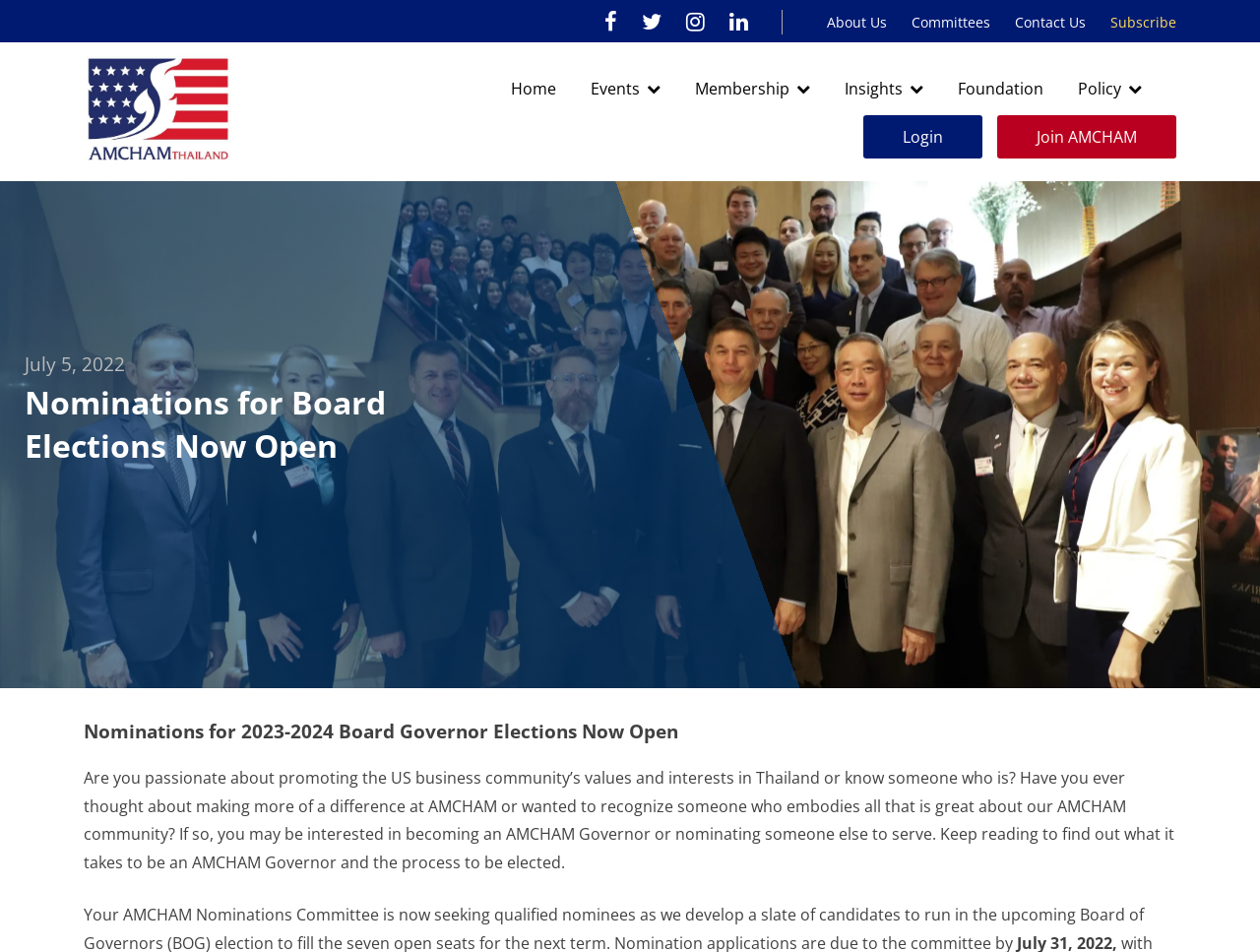Please examine the image and provide a detailed answer to the question: What is the date mentioned in the webpage?

I found the date 'July 5, 2022' in the time element in the webpage.